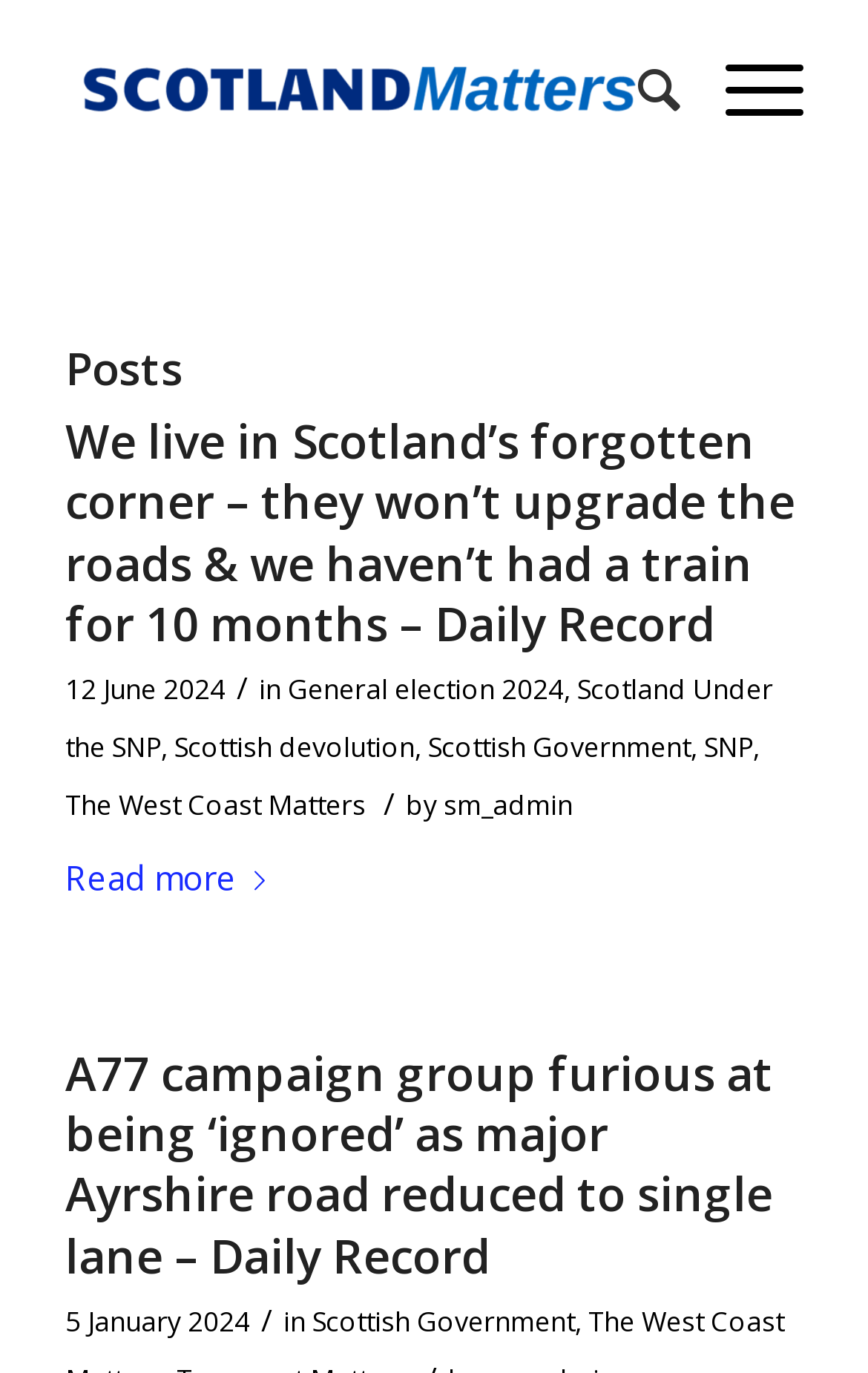What is the name of the website?
Using the image as a reference, answer the question with a short word or phrase.

Scotland Matters